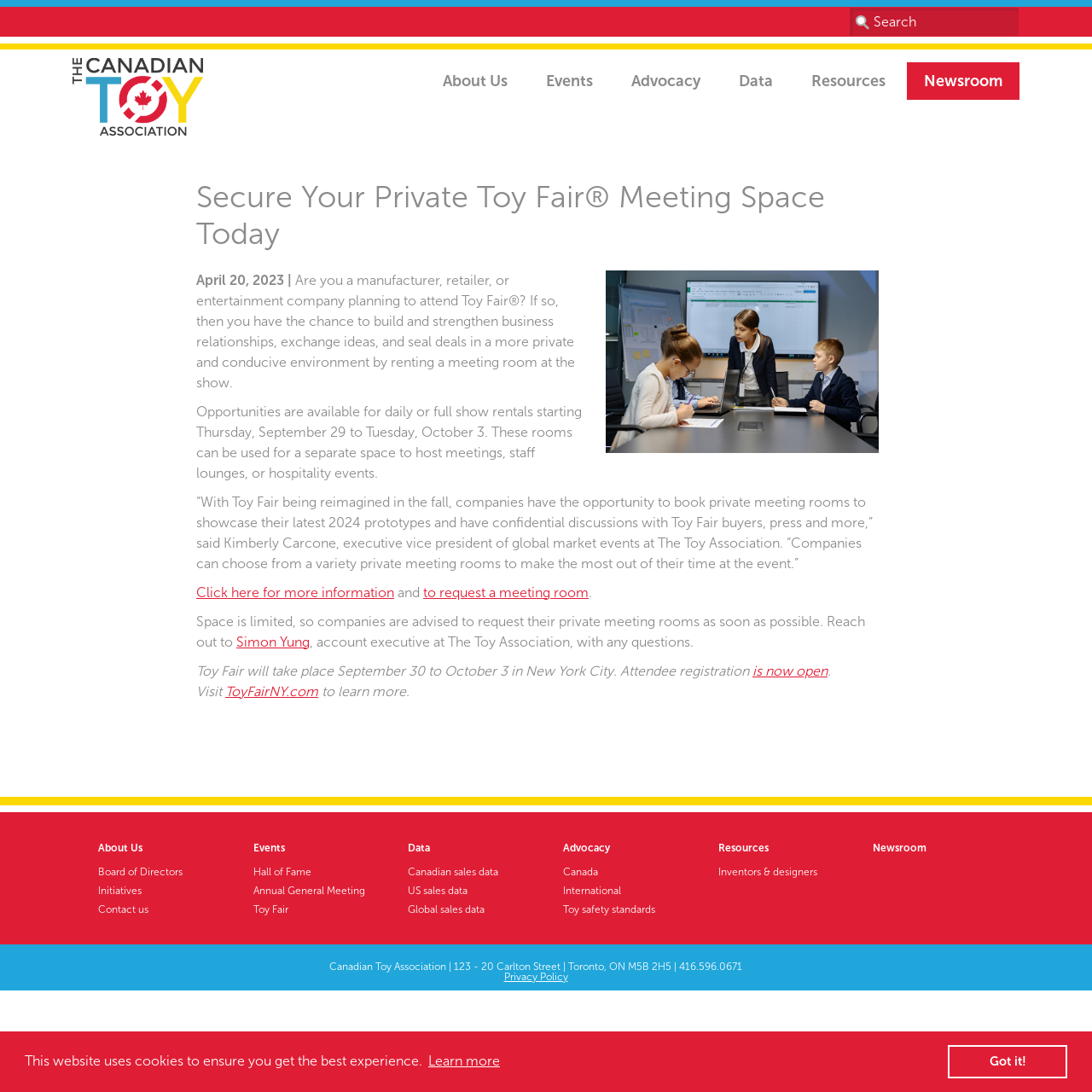What is the contact information for The Toy Association?
Using the information from the image, give a concise answer in one word or a short phrase.

416.596.0671